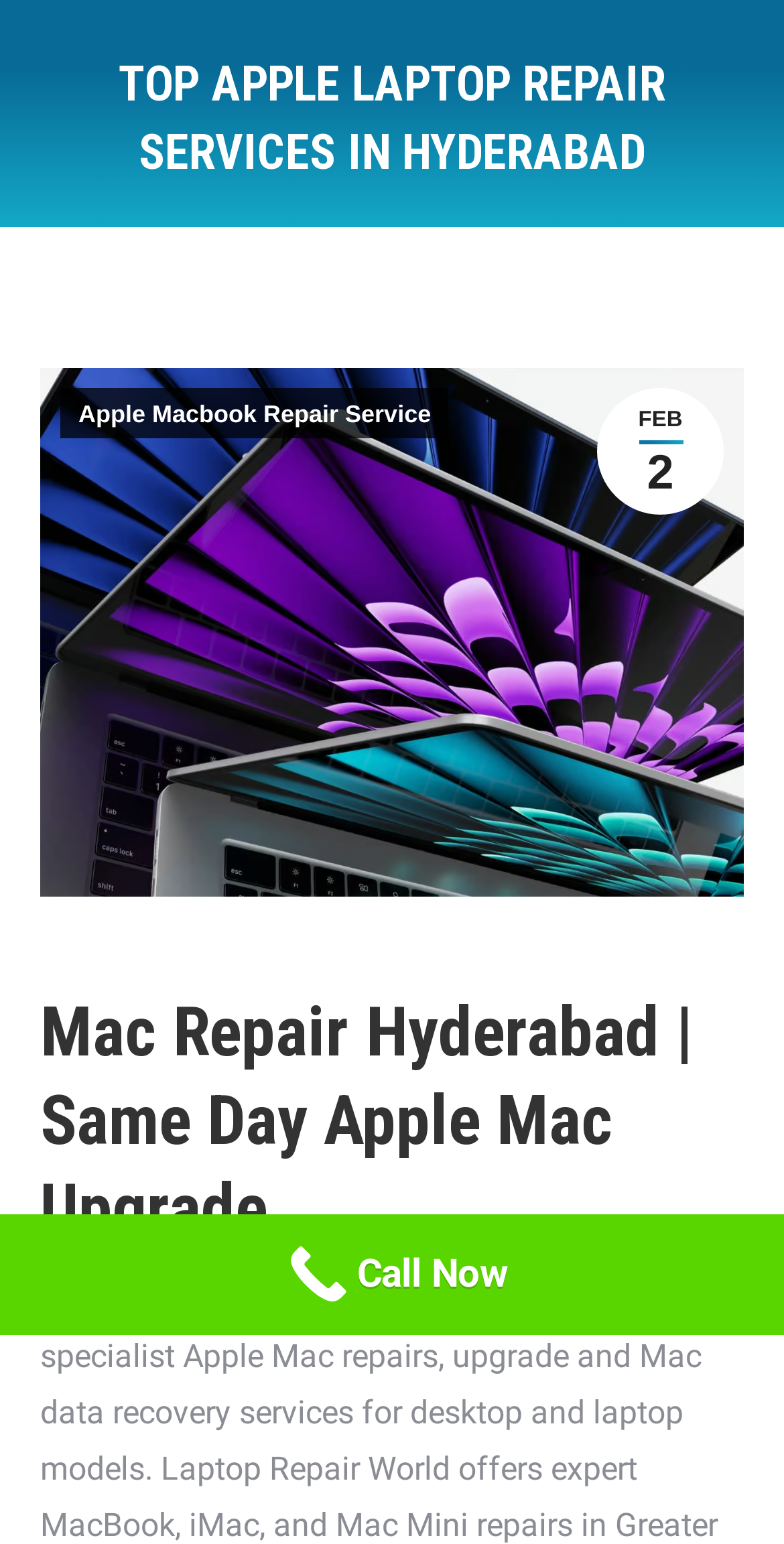Using the provided element description, identify the bounding box coordinates as (top-left x, top-left y, bottom-right x, bottom-right y). Ensure all values are between 0 and 1. Description: Apple Macbook Repair Service

[0.077, 0.251, 0.573, 0.284]